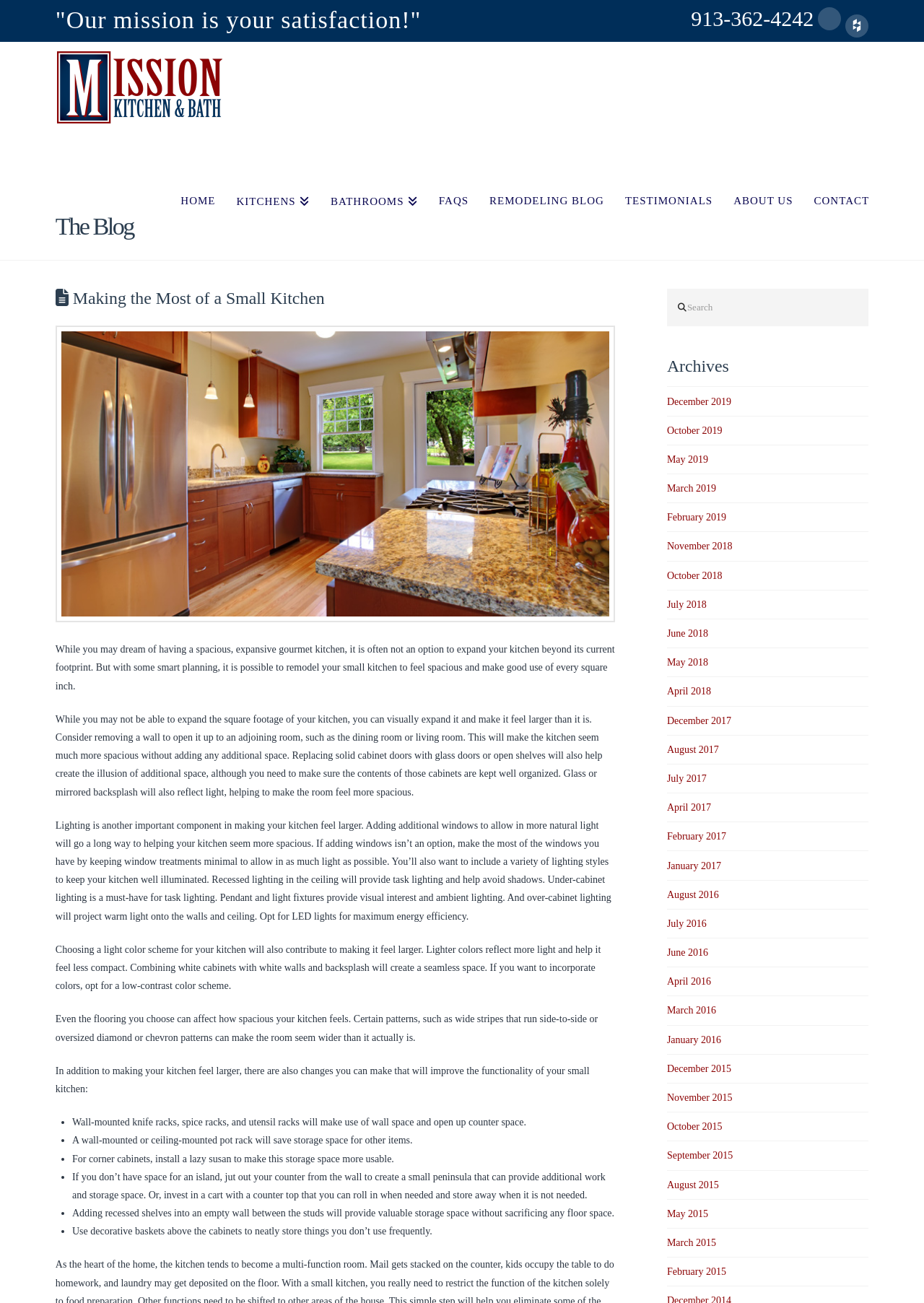Please provide a one-word or short phrase answer to the question:
What type of lighting is recommended for task lighting?

Under-cabinet lighting